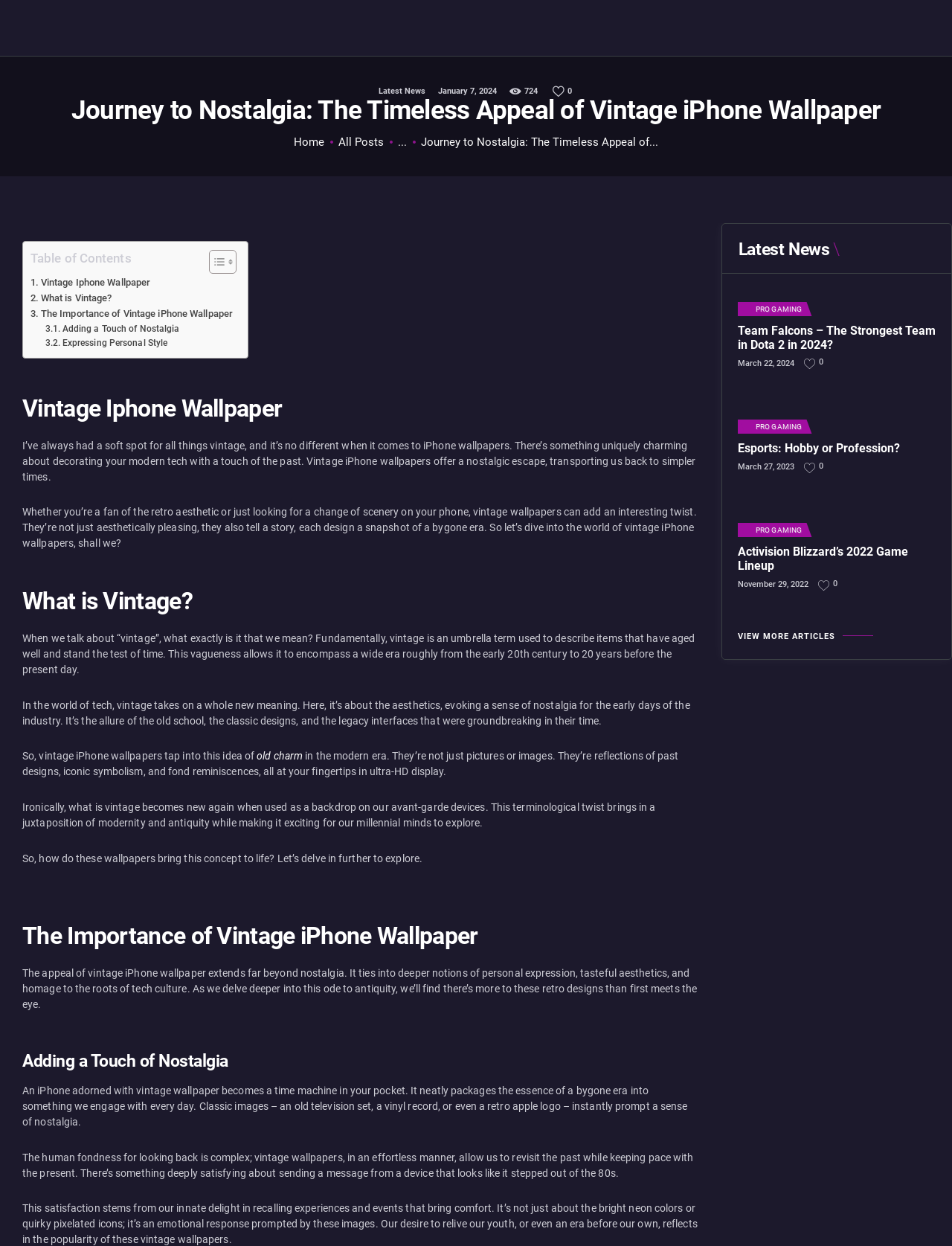Provide the bounding box coordinates of the UI element that matches the description: "March 22, 2024".

[0.775, 0.288, 0.834, 0.295]